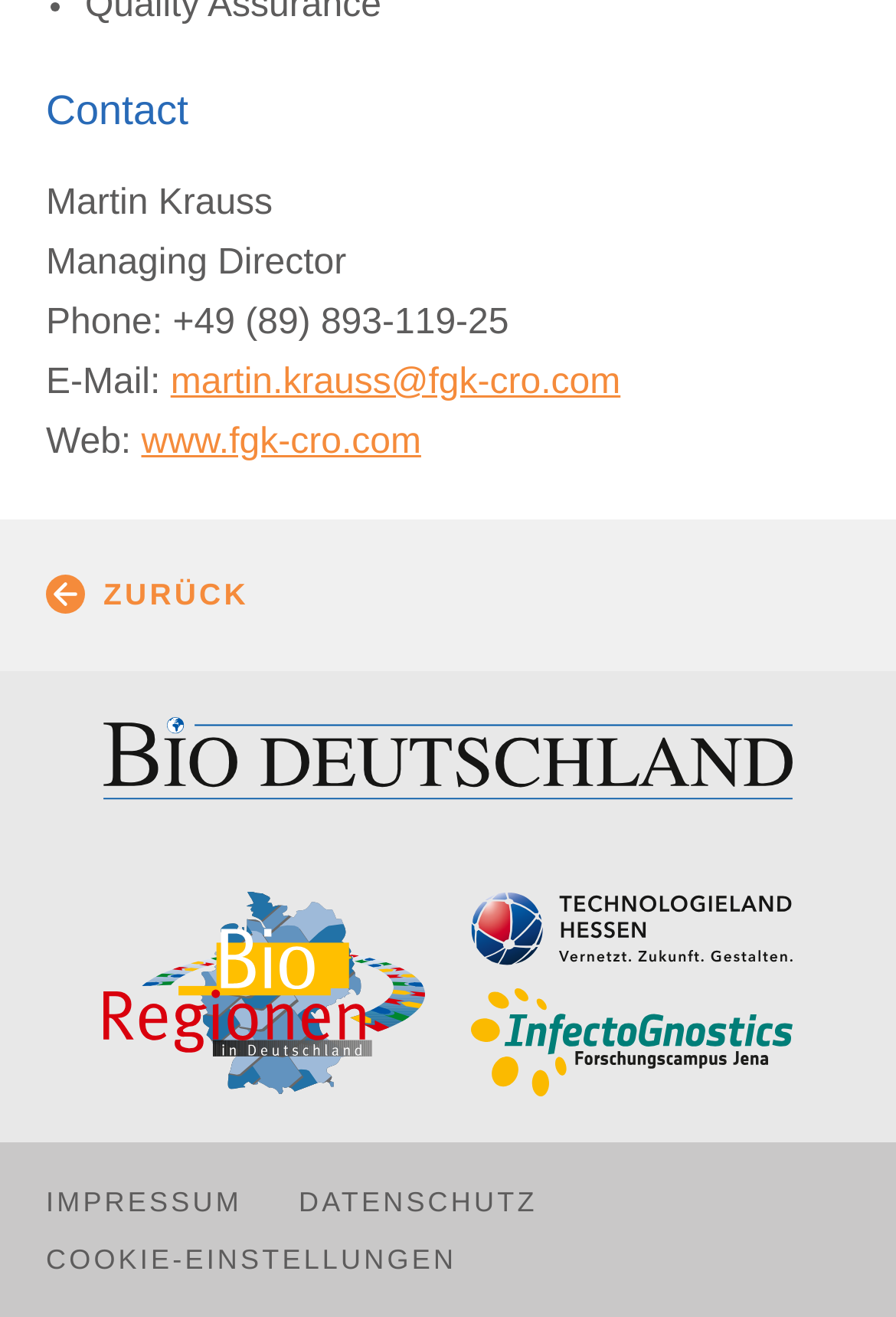Extract the bounding box of the UI element described as: "alt="Technologieland Hessen" title="Technologieland Hessen"".

[0.526, 0.69, 0.885, 0.719]